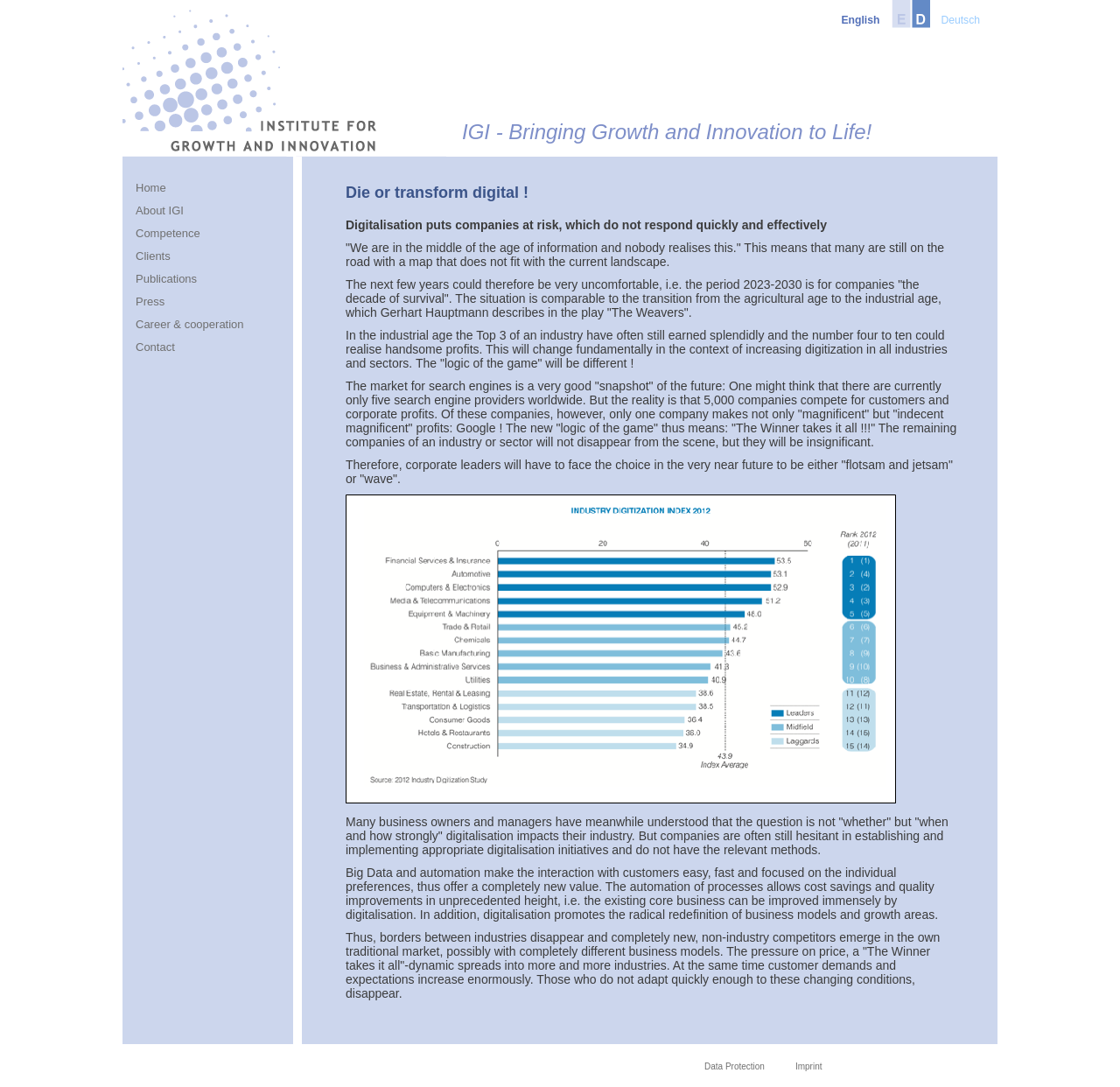What is the purpose of the image on the webpage?
Could you answer the question with a detailed and thorough explanation?

The image element is placed within the article section, and its bounding box coordinates suggest that it is not a navigation element or a link. Therefore, it is likely that the image is used to illustrate a point or break up the text, making the content more engaging and easier to read.